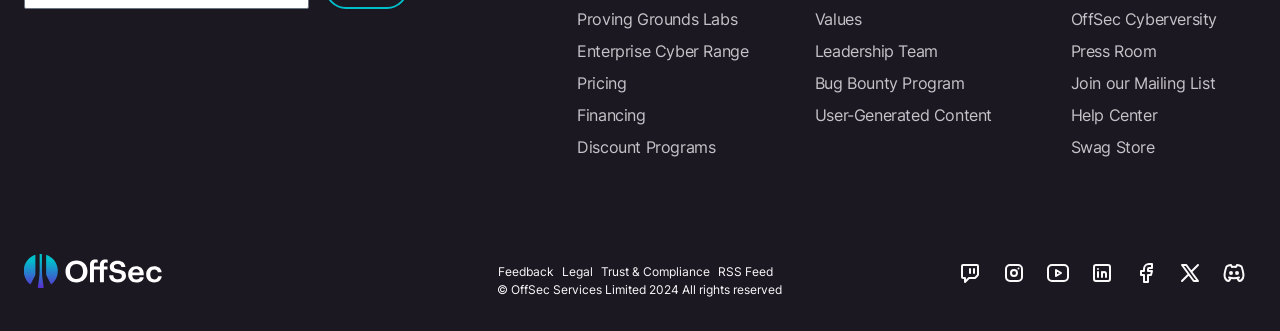Can you find the bounding box coordinates for the element that needs to be clicked to execute this instruction: "Provide Feedback"? The coordinates should be given as four float numbers between 0 and 1, i.e., [left, top, right, bottom].

[0.389, 0.796, 0.433, 0.842]